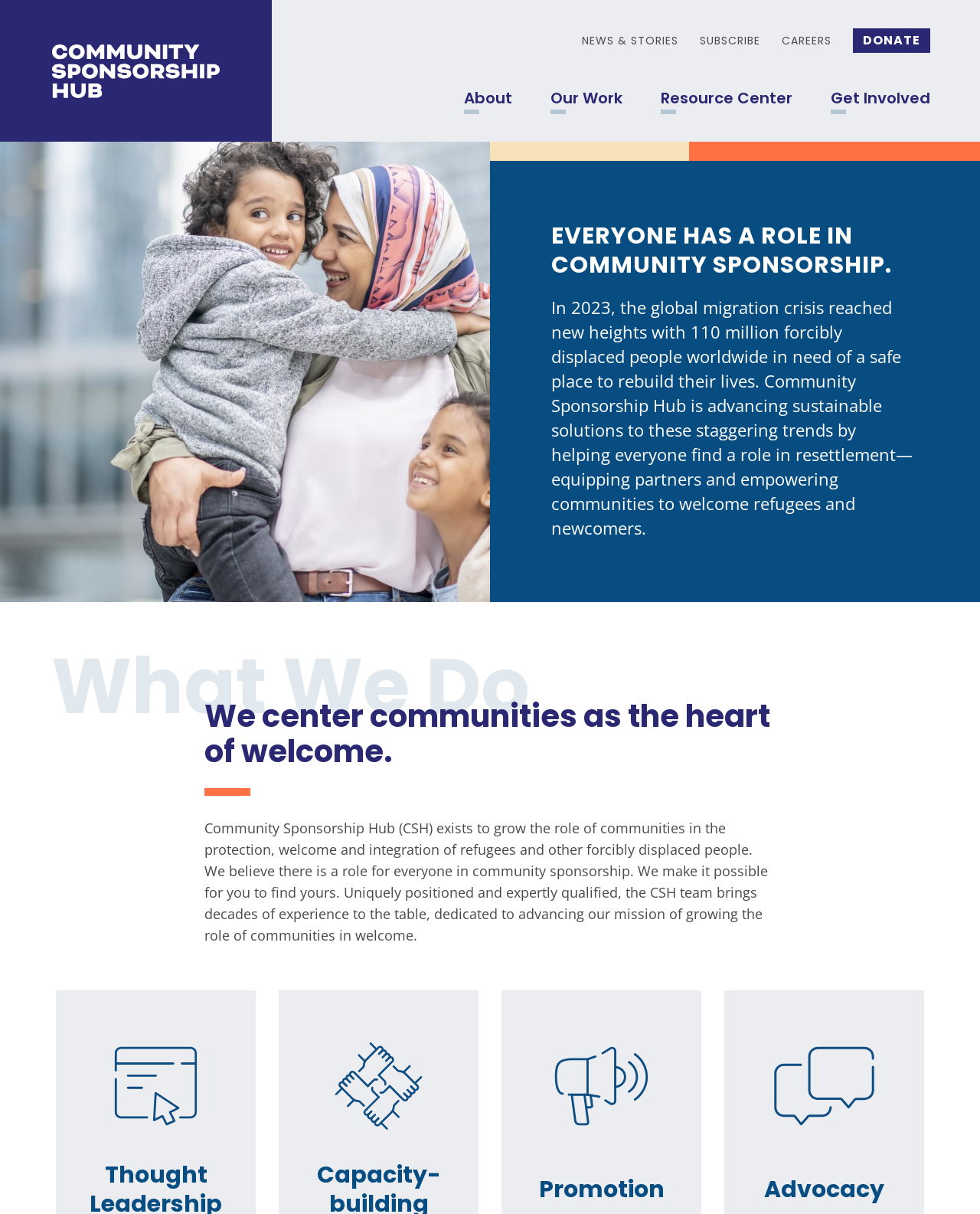Highlight the bounding box coordinates of the element that should be clicked to carry out the following instruction: "Read more about Our Work". The coordinates must be given as four float numbers ranging from 0 to 1, i.e., [left, top, right, bottom].

[0.562, 0.073, 0.635, 0.089]